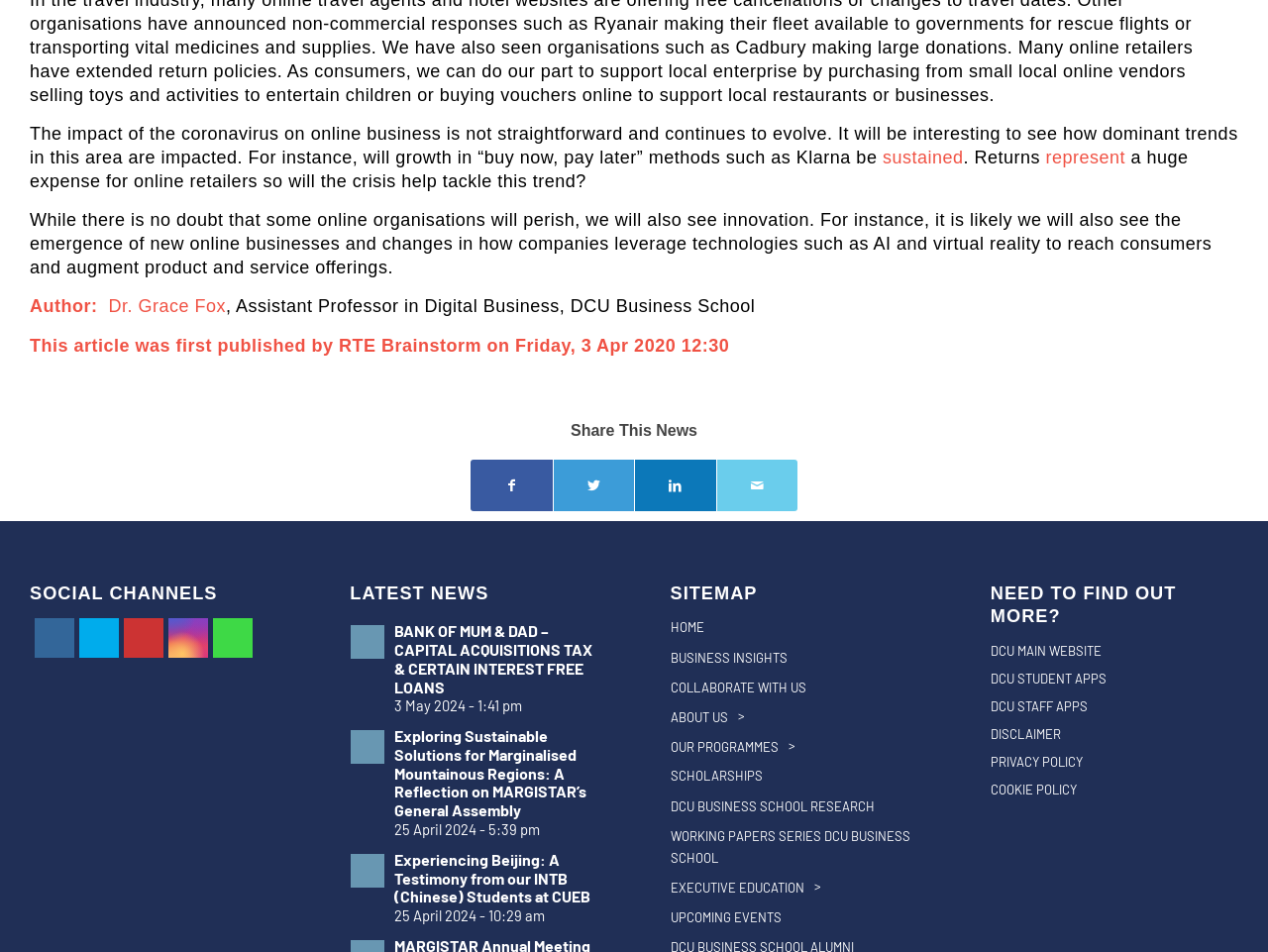Who is the author of the article?
Analyze the screenshot and provide a detailed answer to the question.

The author of the article is Dr. Grace Fox, which is mentioned in the text 'Author: Dr. Grace Fox, Assistant Professor in Digital Business, DCU Business School'.